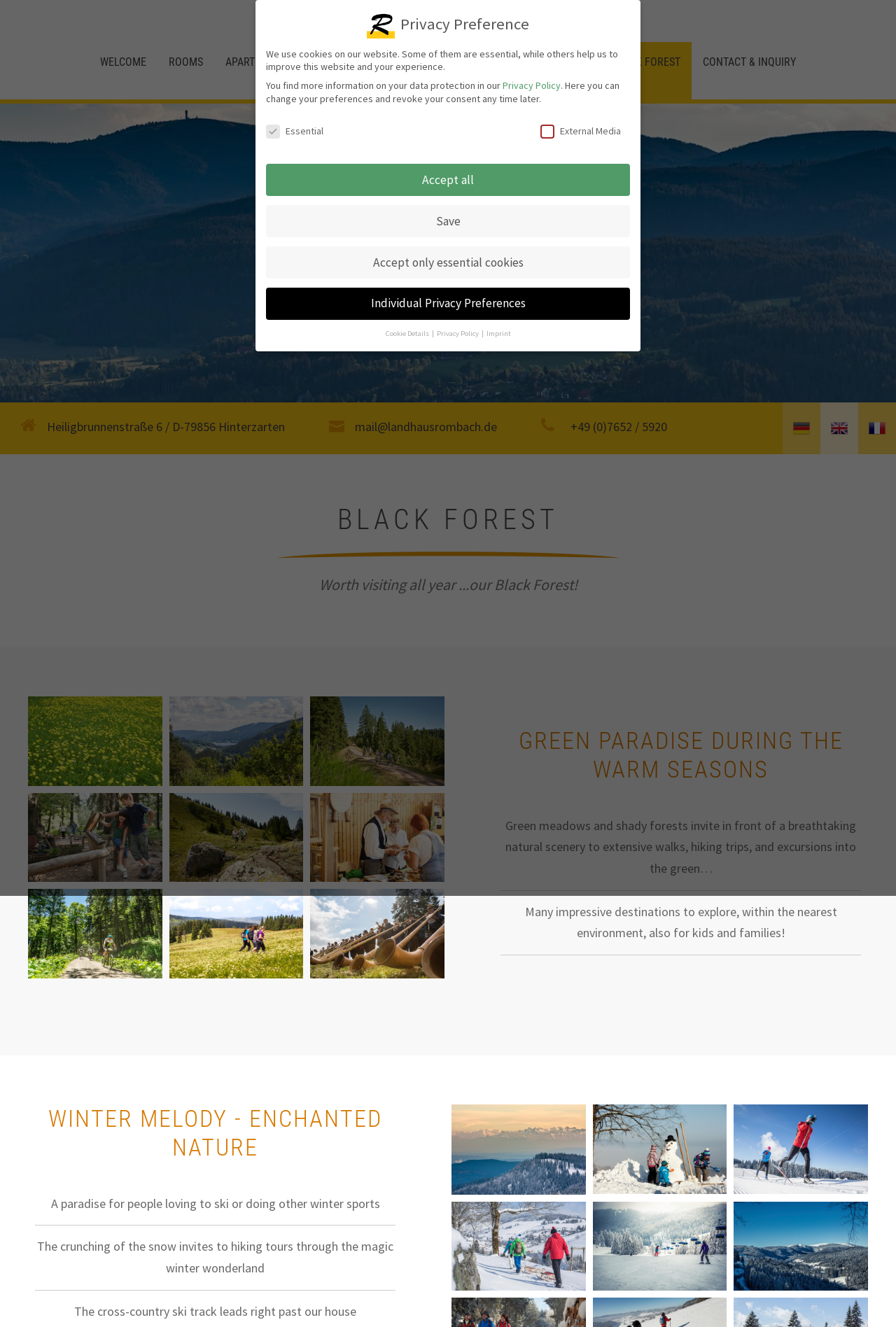Illustrate the webpage with a detailed description.

The webpage is for Landhaus Rombach, a hotel or accommodation in the Black Forest region. At the top, there is a navigation menu with links to different sections of the website, including "WELCOME", "ROOMS", "APARTMENTS", "PRICES", "IMPRESSIONS", "BLACK FOREST", and "CONTACT & INQUIRY". To the right of the navigation menu, there is a logo of Landhaus Rombach.

Below the navigation menu, there is a section with the hotel's address and contact information, including a phone number and email address. There are also links to switch the language of the website to German, English, or French.

The main content of the webpage is divided into two sections. The first section is about the Black Forest region, with a heading "BLACK FOREST" and a subheading "Worth visiting all year...our Black Forest!". There is a paragraph of text describing the region's natural beauty and attractions. Below the text, there are three rows of images, each with three images, showcasing the region's scenery and activities.

The second section is about the hotel's surroundings and activities during different seasons. There are two headings, "GREEN PARADISE DURING THE WARM SEASONS" and "WINTER MELODY - ENCHANTED NATURE", with corresponding paragraphs of text describing the hotel's surroundings and activities during the warm and winter seasons. There are also images scattered throughout this section, showcasing the hotel's surroundings and activities during different seasons.

At the bottom of the webpage, there is a section about privacy preferences, with a heading "Privacy Preference" and a paragraph of text explaining the use of cookies on the website. There are also buttons to accept or customize privacy preferences.

Overall, the webpage is designed to showcase the hotel's surroundings and activities, as well as provide information about the hotel and its services.